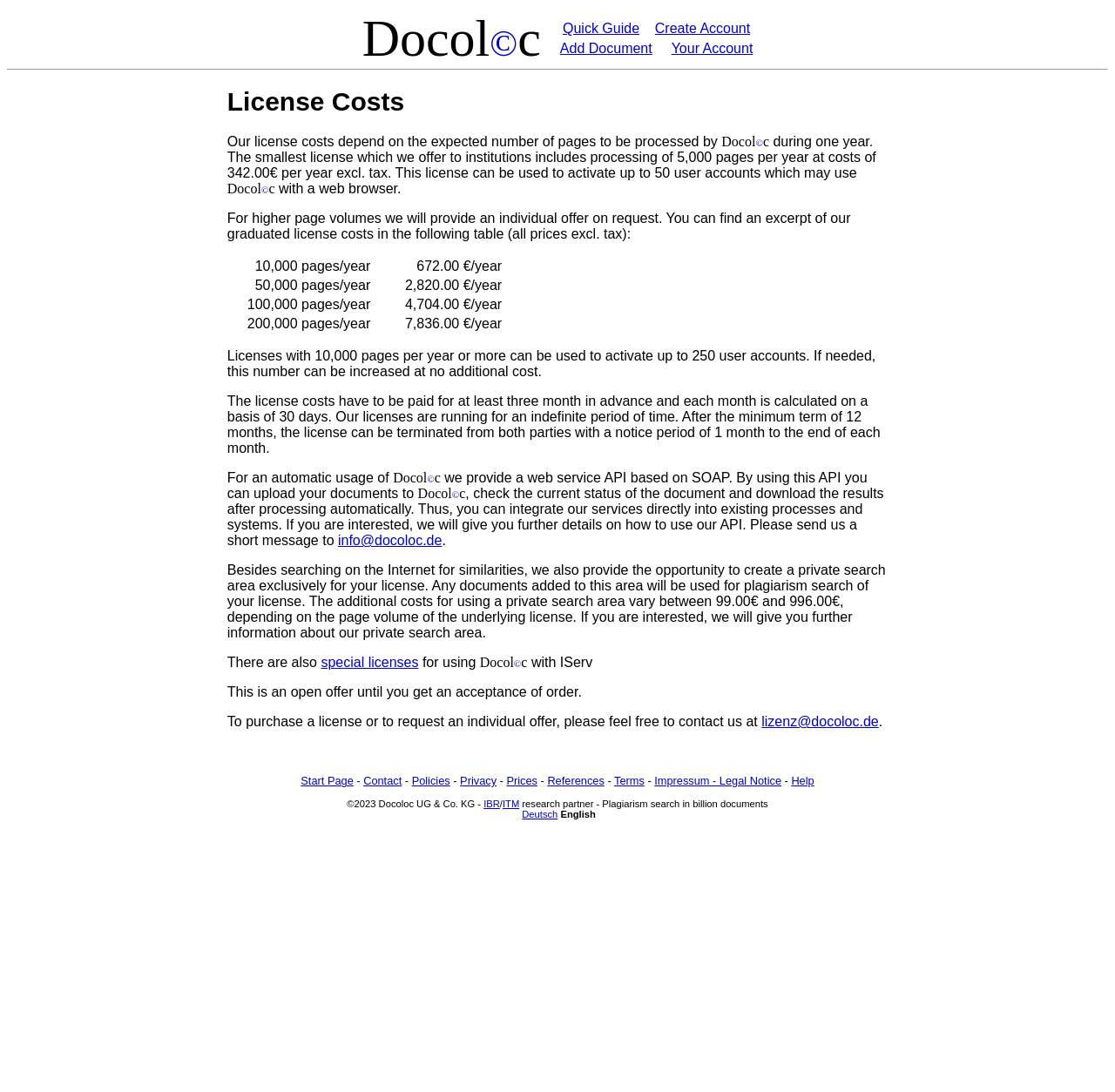Identify the bounding box coordinates necessary to click and complete the given instruction: "View Help Centre".

None